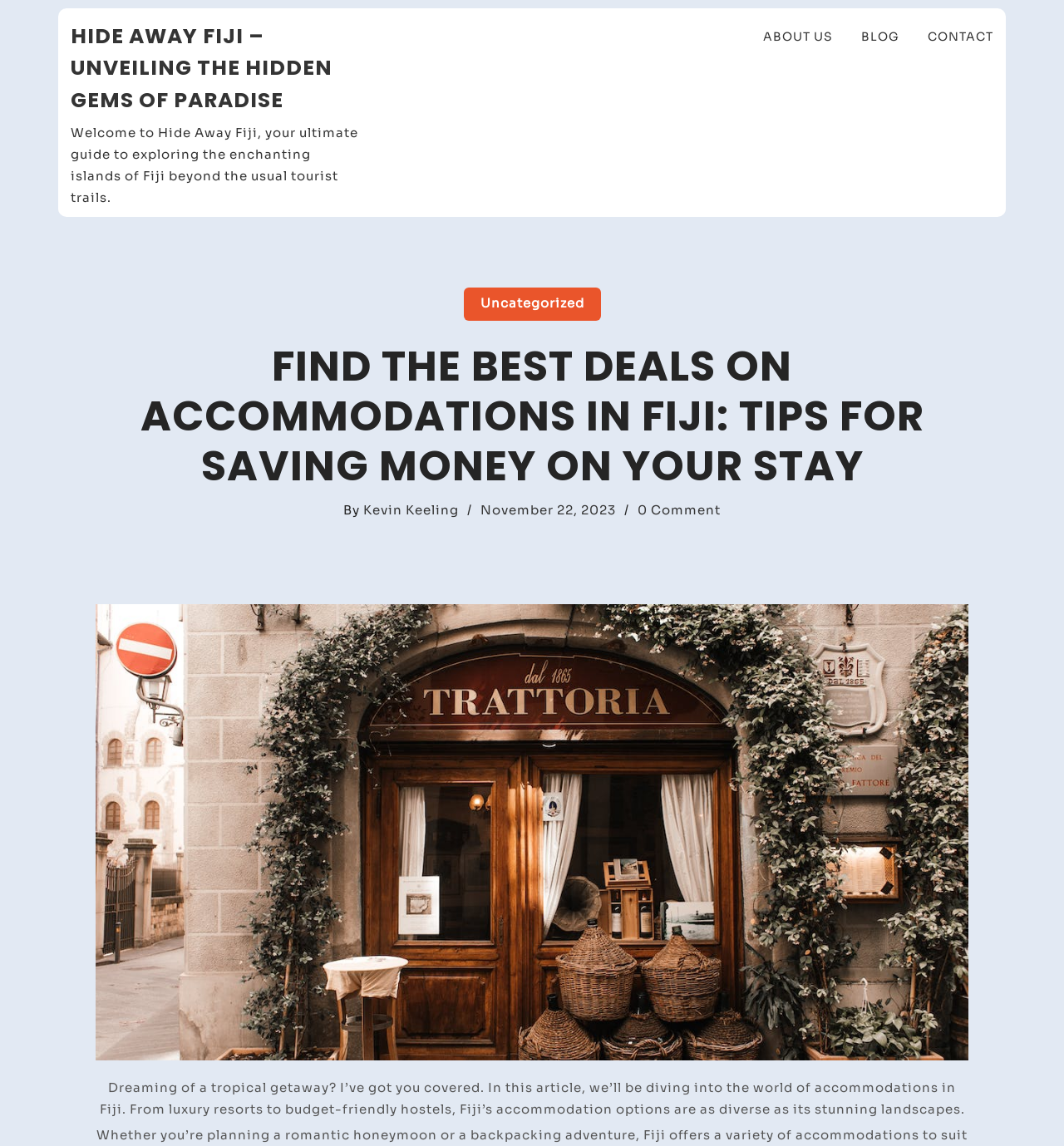Indicate the bounding box coordinates of the clickable region to achieve the following instruction: "Check the comments on the article."

[0.599, 0.438, 0.677, 0.452]